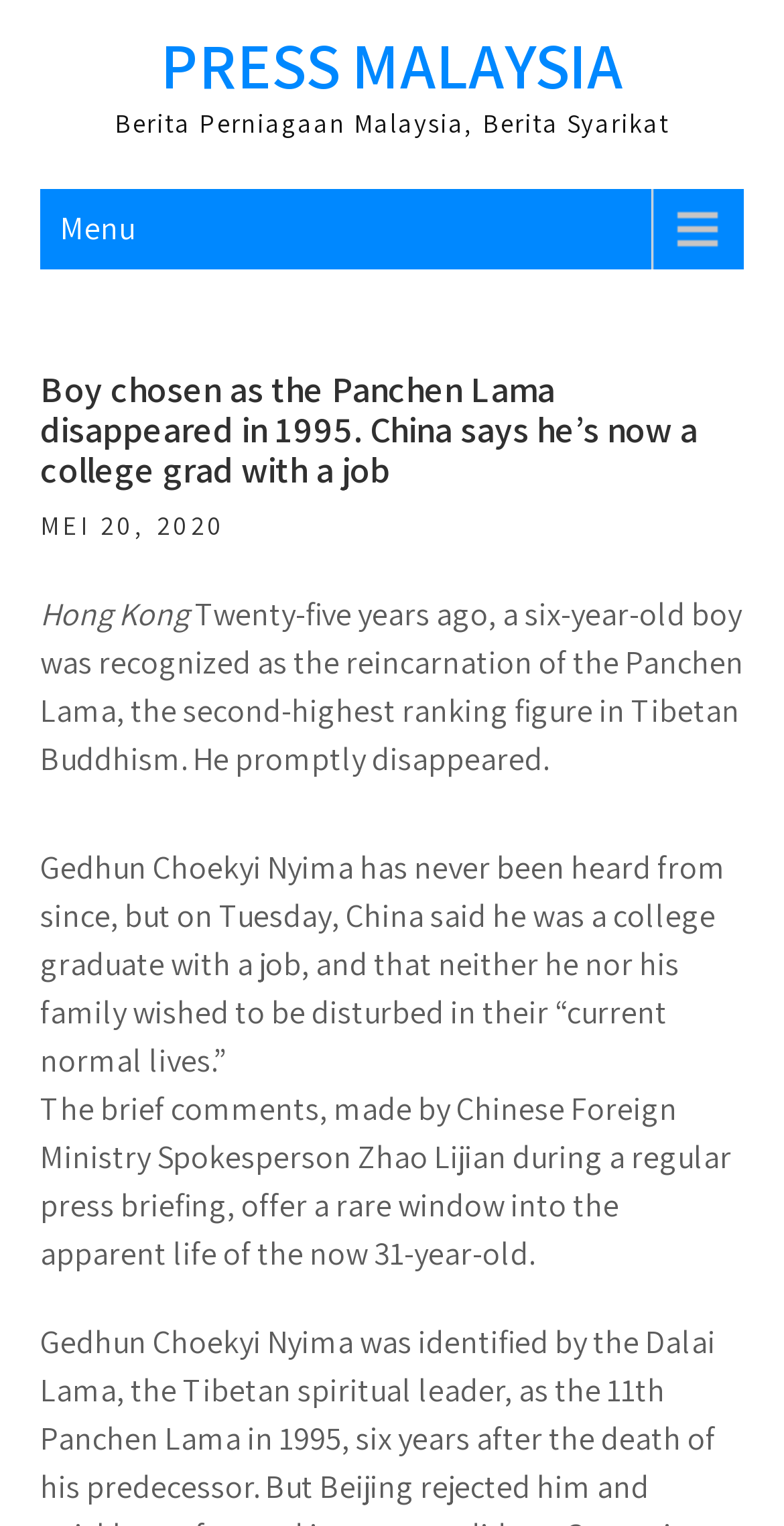Find the bounding box coordinates for the HTML element described as: "Press Malaysia". The coordinates should consist of four float values between 0 and 1, i.e., [left, top, right, bottom].

[0.205, 0.014, 0.795, 0.07]